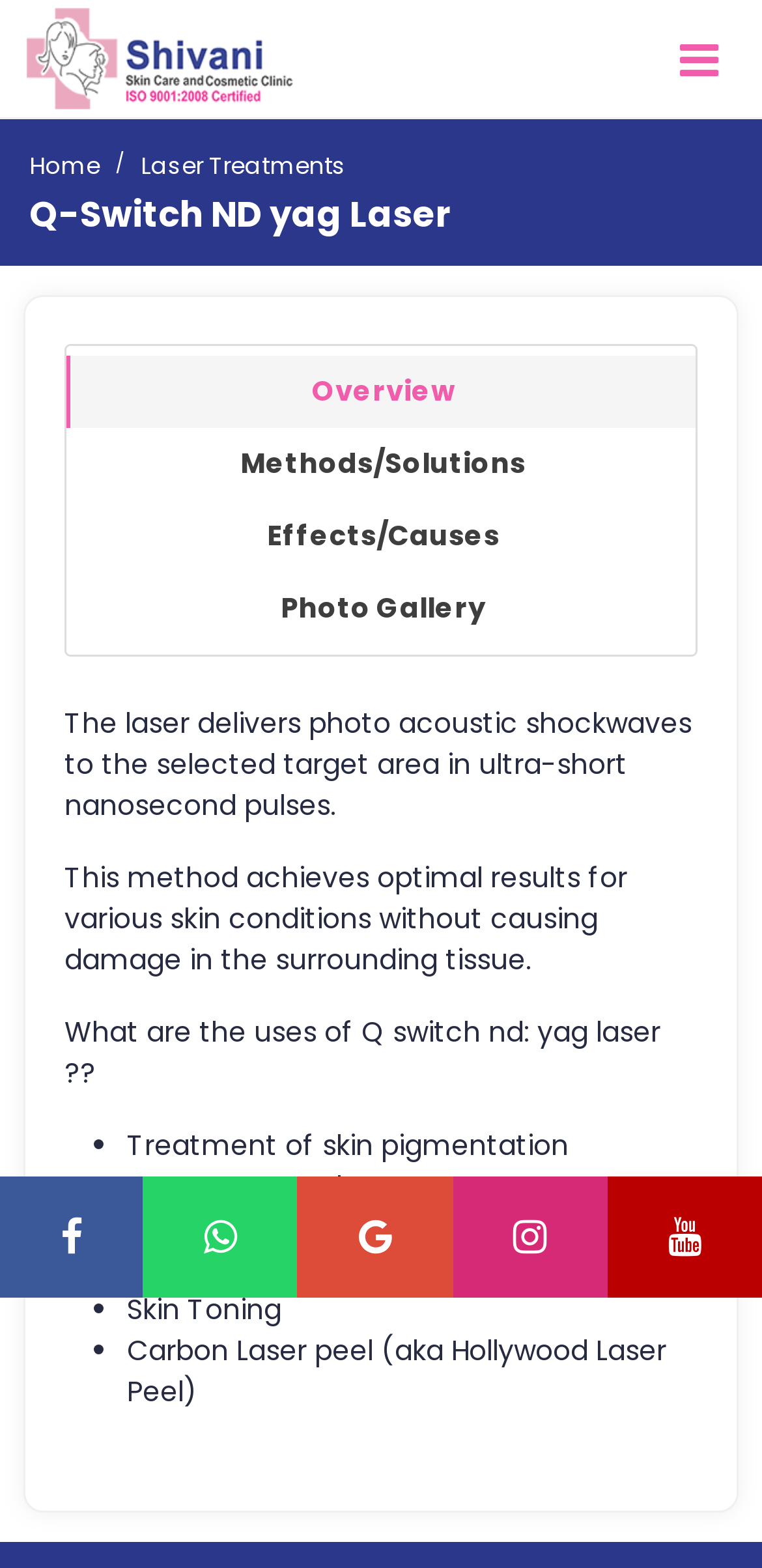Please give a one-word or short phrase response to the following question: 
What is the purpose of Q-Switch ND Yag Laser?

Treatment of skin pigmentation, tattoo removal, etc.